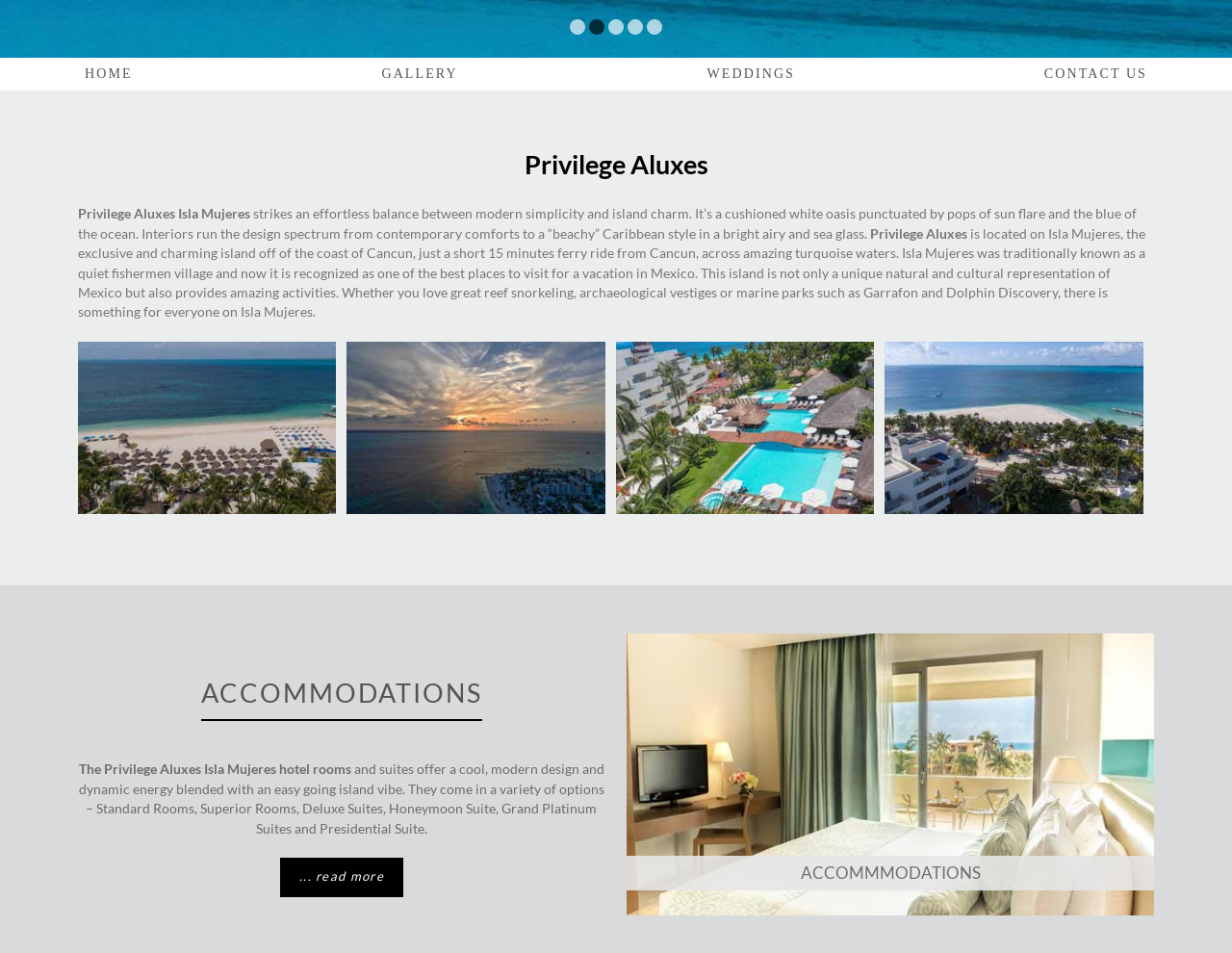Given the description of the UI element: "parent_node: ACCOMMMODATIONS", predict the bounding box coordinates in the form of [left, top, right, bottom], with each value being a float between 0 and 1.

[0.509, 0.943, 0.937, 0.964]